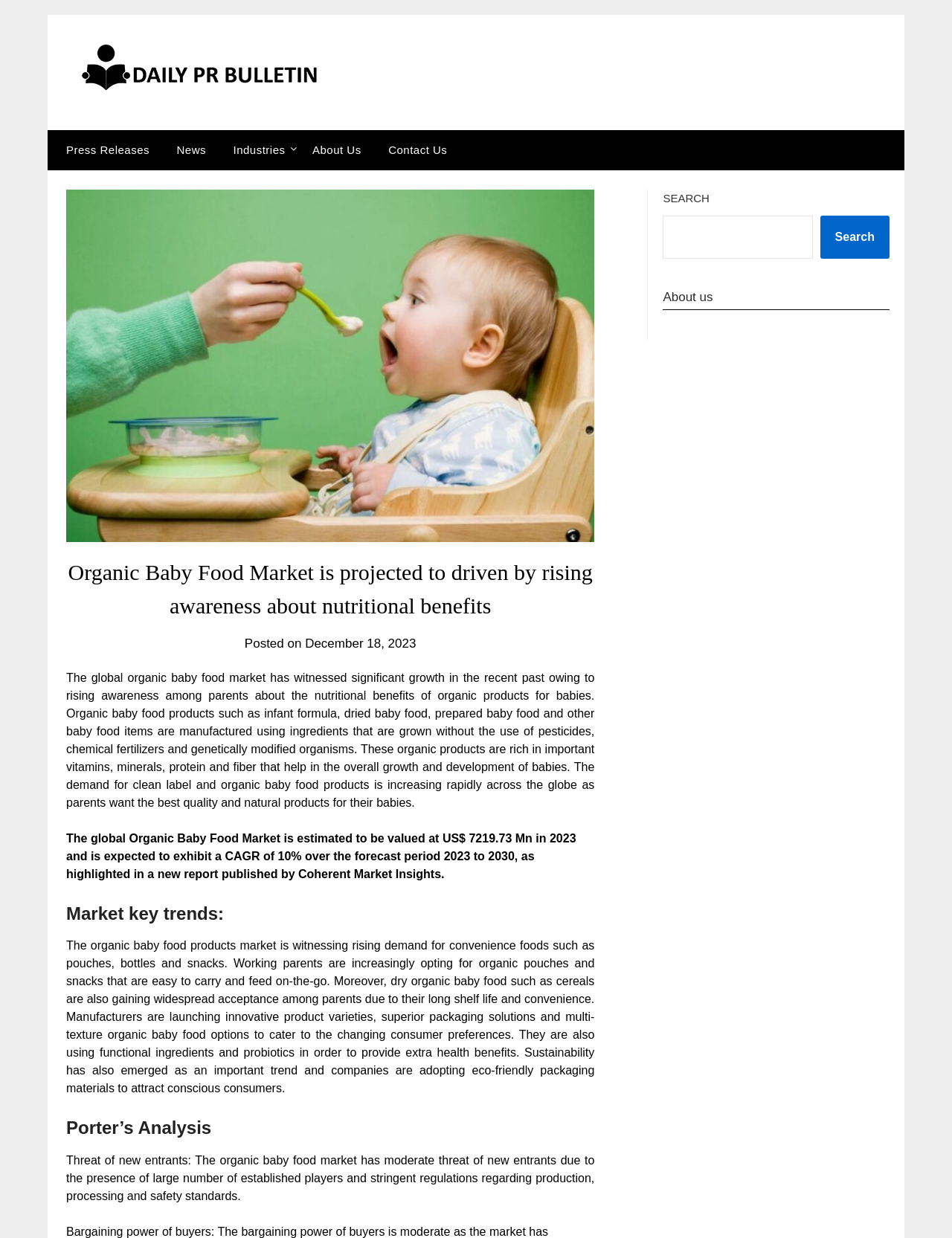Analyze the image and provide a detailed answer to the question: What is the purpose of the search box?

The answer can be inferred from the presence of a search box with a label 'SEARCH' and a button 'Search', which suggests that the purpose of the search box is to allow users to search for specific content on the website.